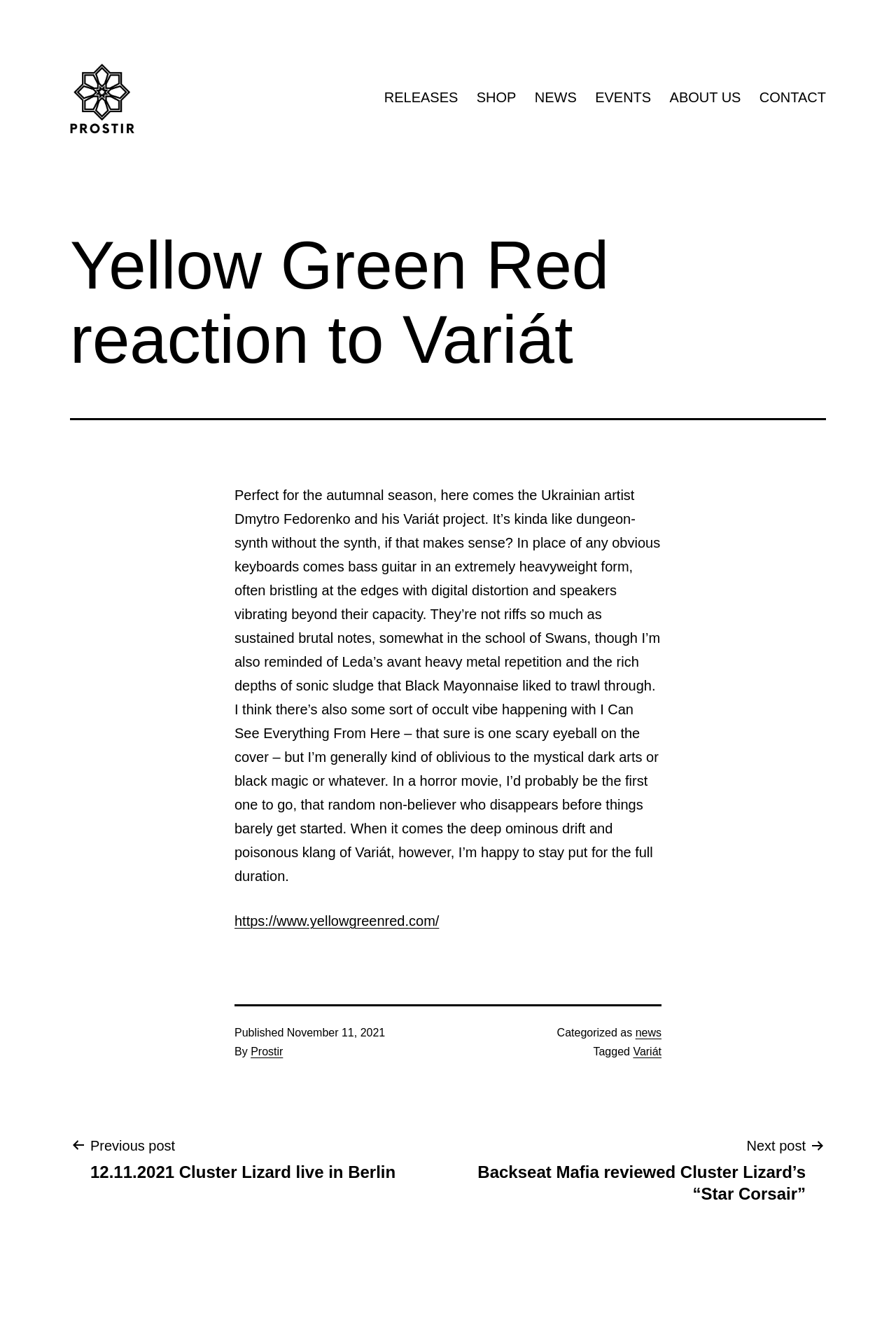Refer to the screenshot and answer the following question in detail:
How many navigation links are in the primary menu?

The primary menu is located at the top of the webpage, and it contains 6 navigation links: 'RELEASES', 'SHOP', 'NEWS', 'EVENTS', 'ABOUT US', and 'CONTACT'.